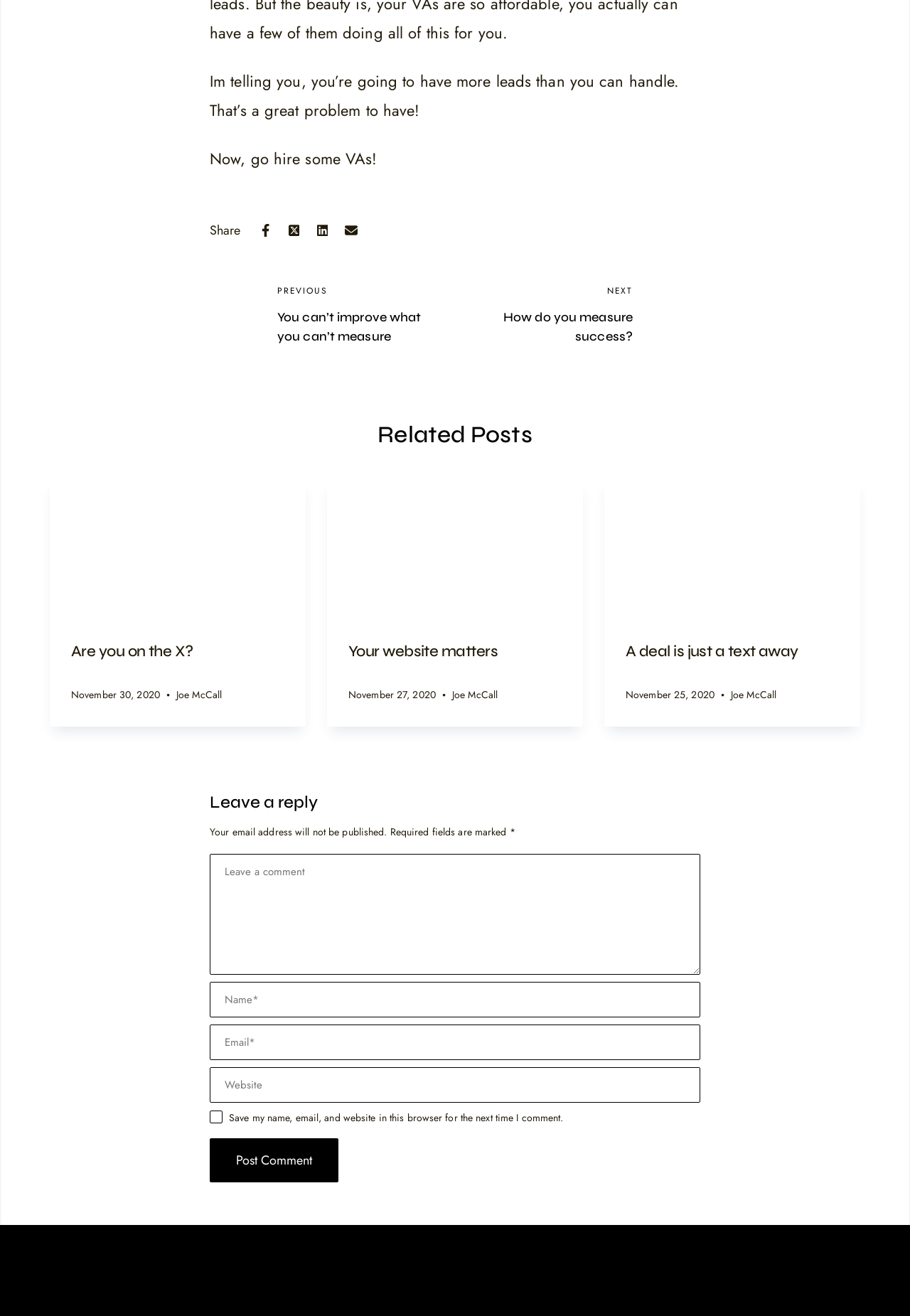Find the bounding box of the UI element described as follows: "Are you on the X?".

[0.078, 0.487, 0.312, 0.503]